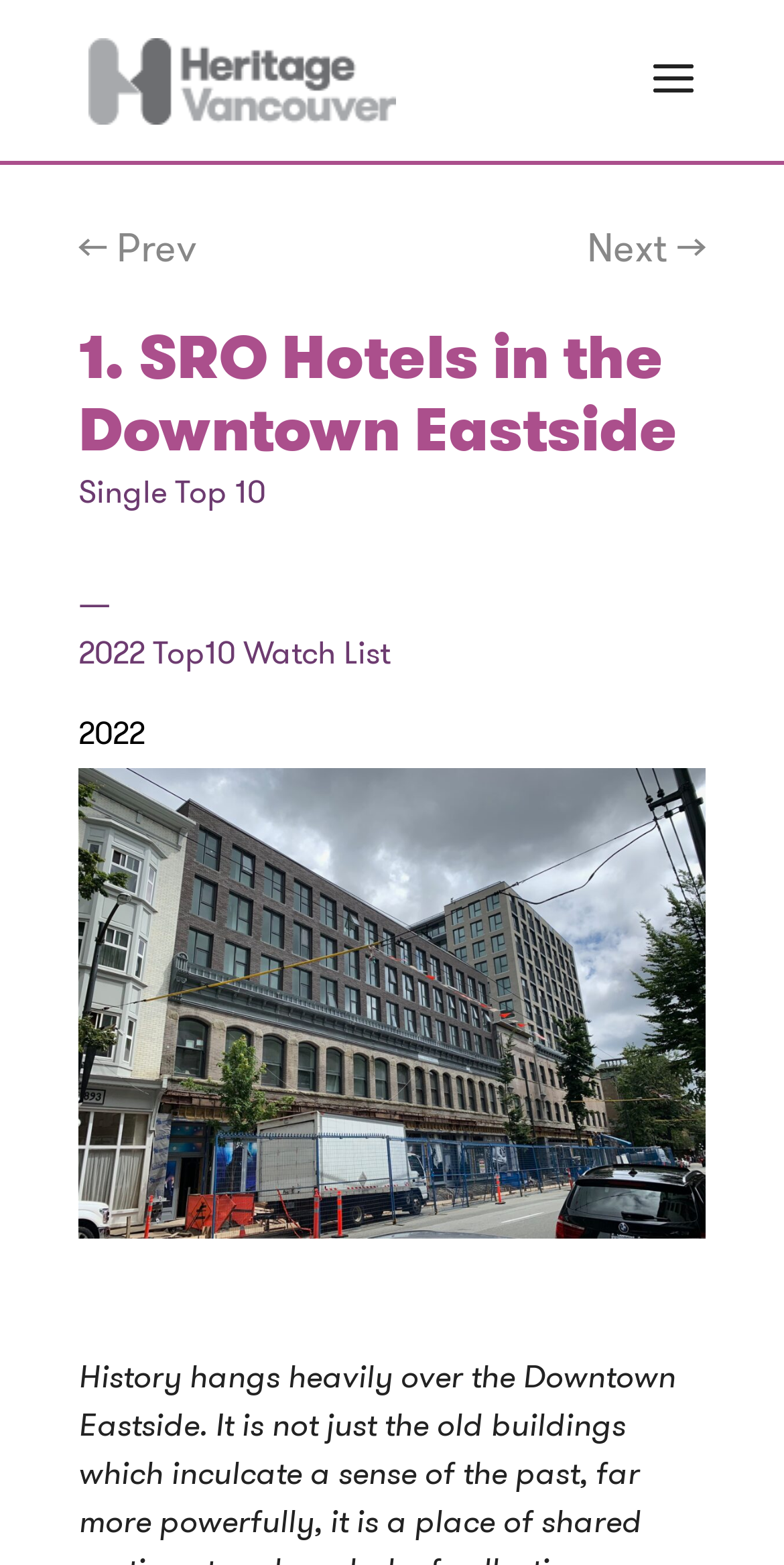What is the title of the current page?
Give a single word or phrase as your answer by examining the image.

1. SRO Hotels in the Downtown Eastside